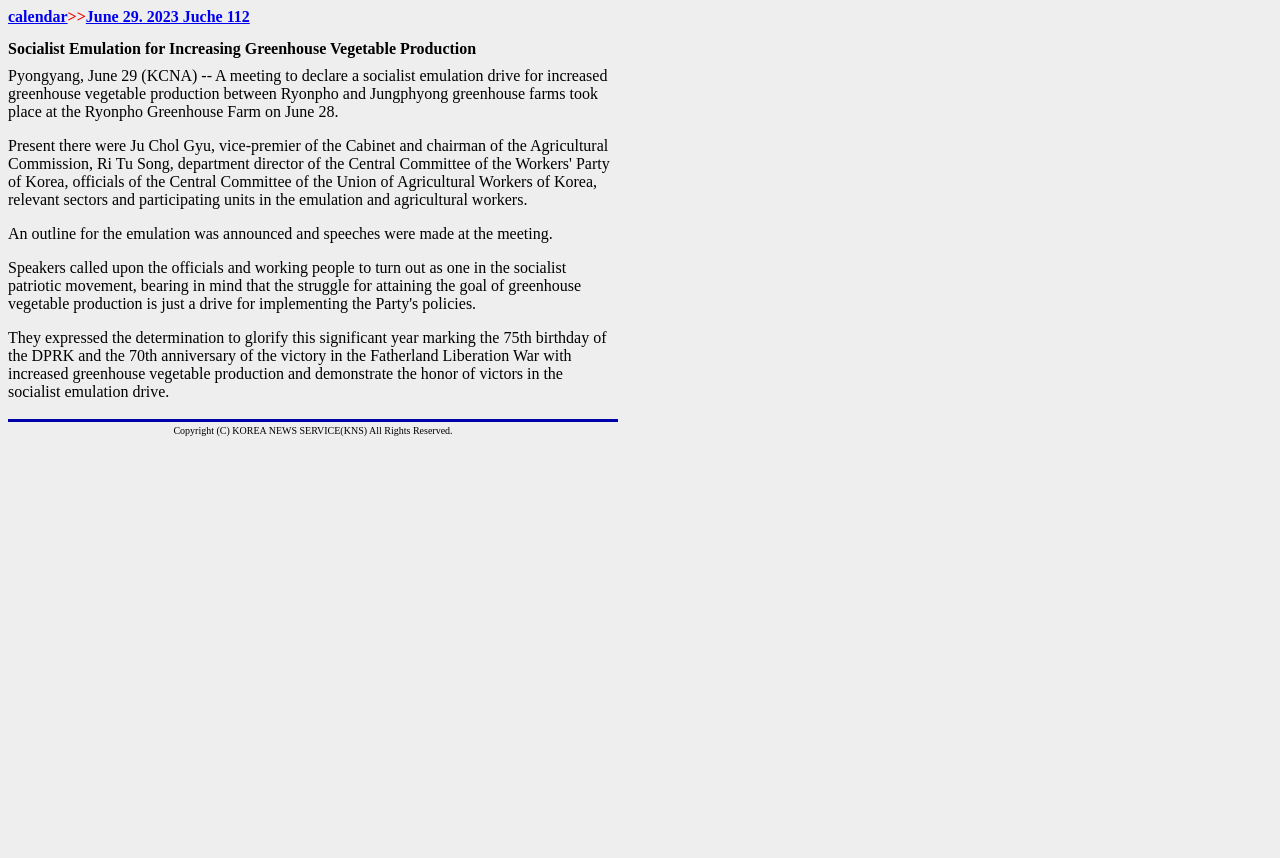Provide a short answer to the following question with just one word or phrase: What is the date mentioned in the calendar?

June 29, 2023